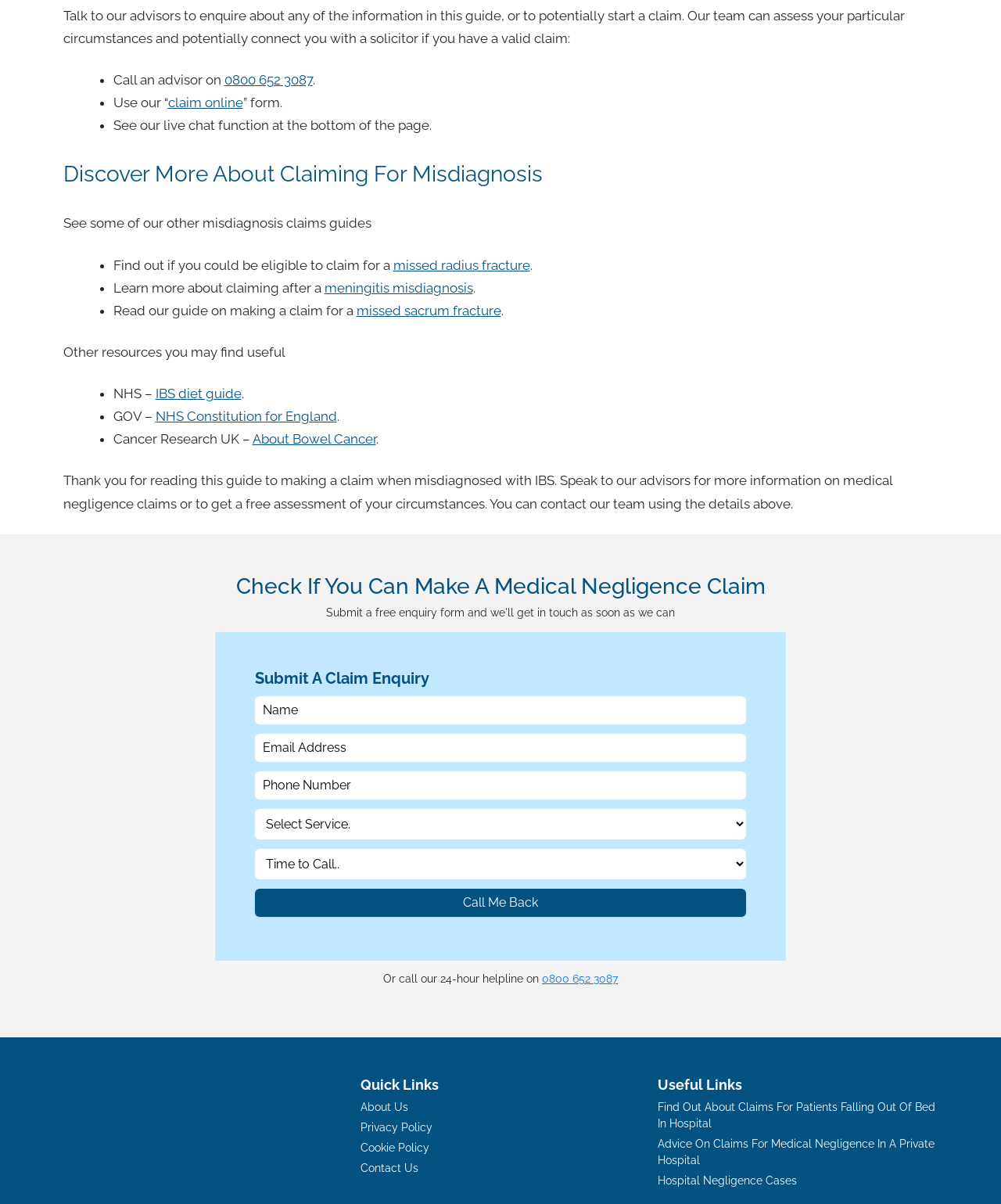Could you specify the bounding box coordinates for the clickable section to complete the following instruction: "Read about claiming for a missed radius fracture"?

[0.393, 0.213, 0.529, 0.226]